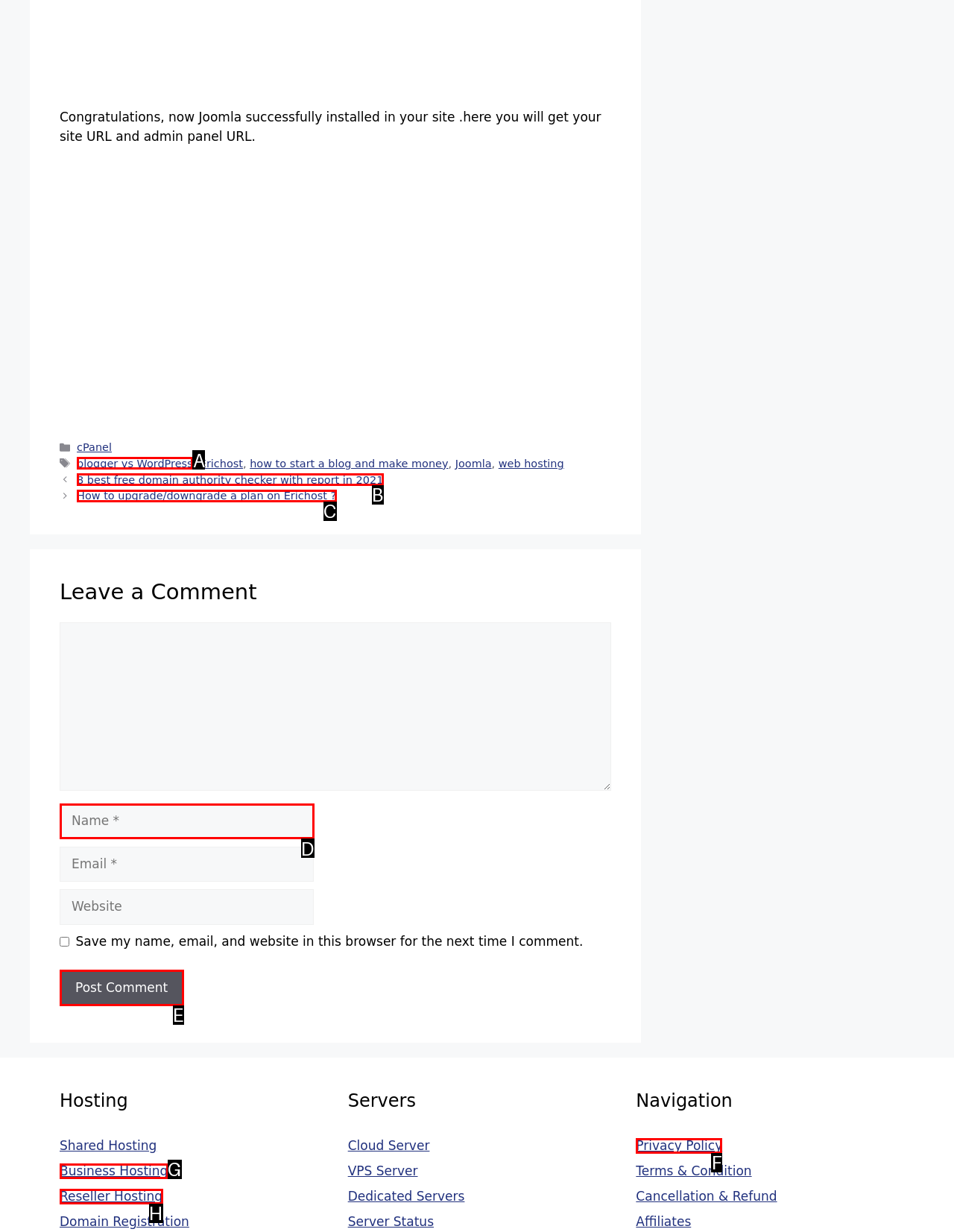To achieve the task: Click on 'Privacy Policy', which HTML element do you need to click?
Respond with the letter of the correct option from the given choices.

F